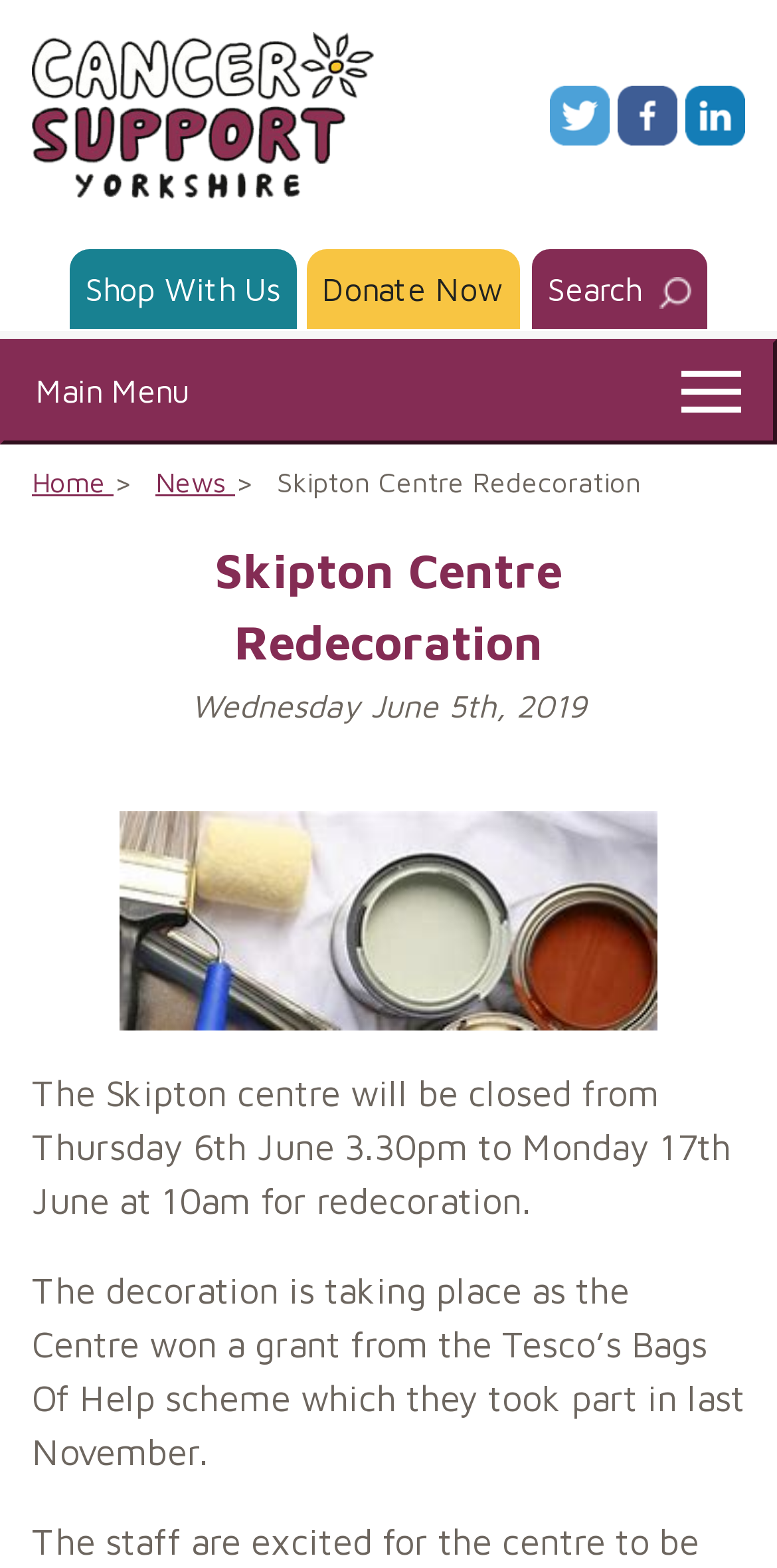Extract the bounding box coordinates for the HTML element that matches this description: "News". The coordinates should be four float numbers between 0 and 1, i.e., [left, top, right, bottom].

[0.2, 0.296, 0.303, 0.317]